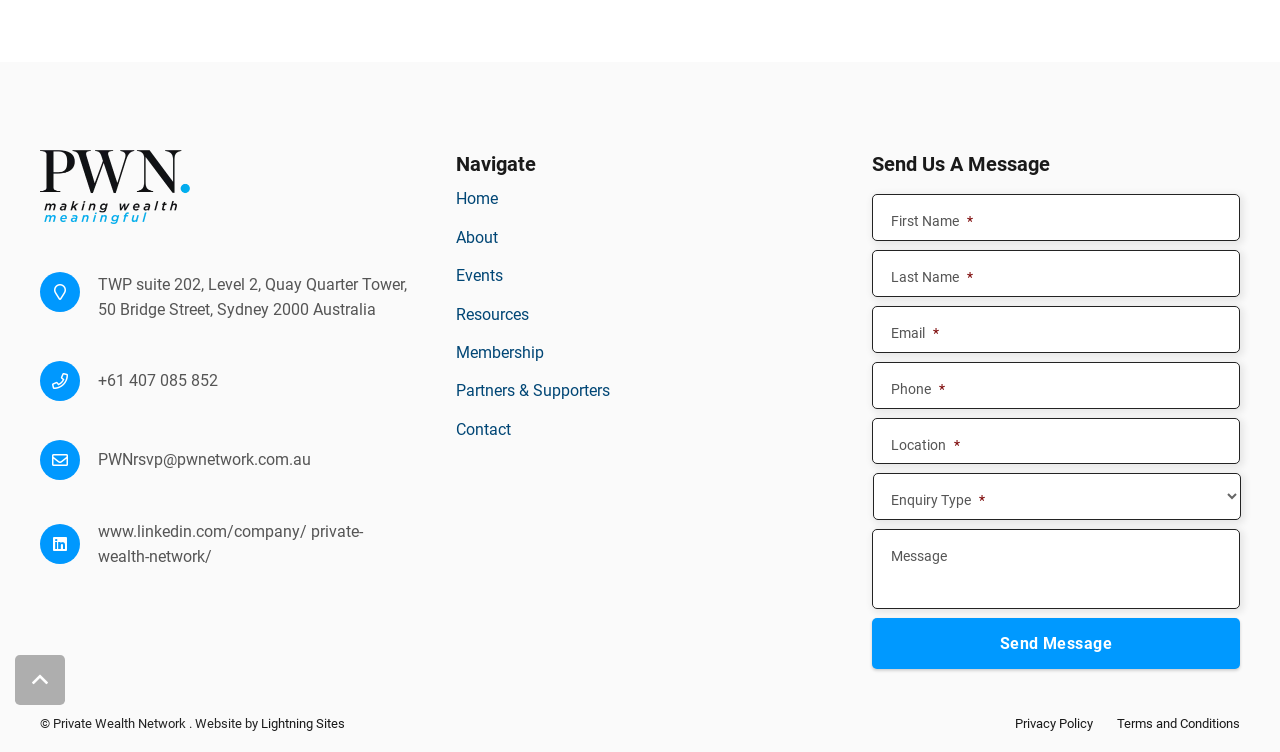Given the description "parent_node: www.linkedin.com/company/ private-wealth-network/ aria-label="www.linkedin.com/company/ private-wealth-network/"", determine the bounding box of the corresponding UI element.

[0.031, 0.697, 0.077, 0.75]